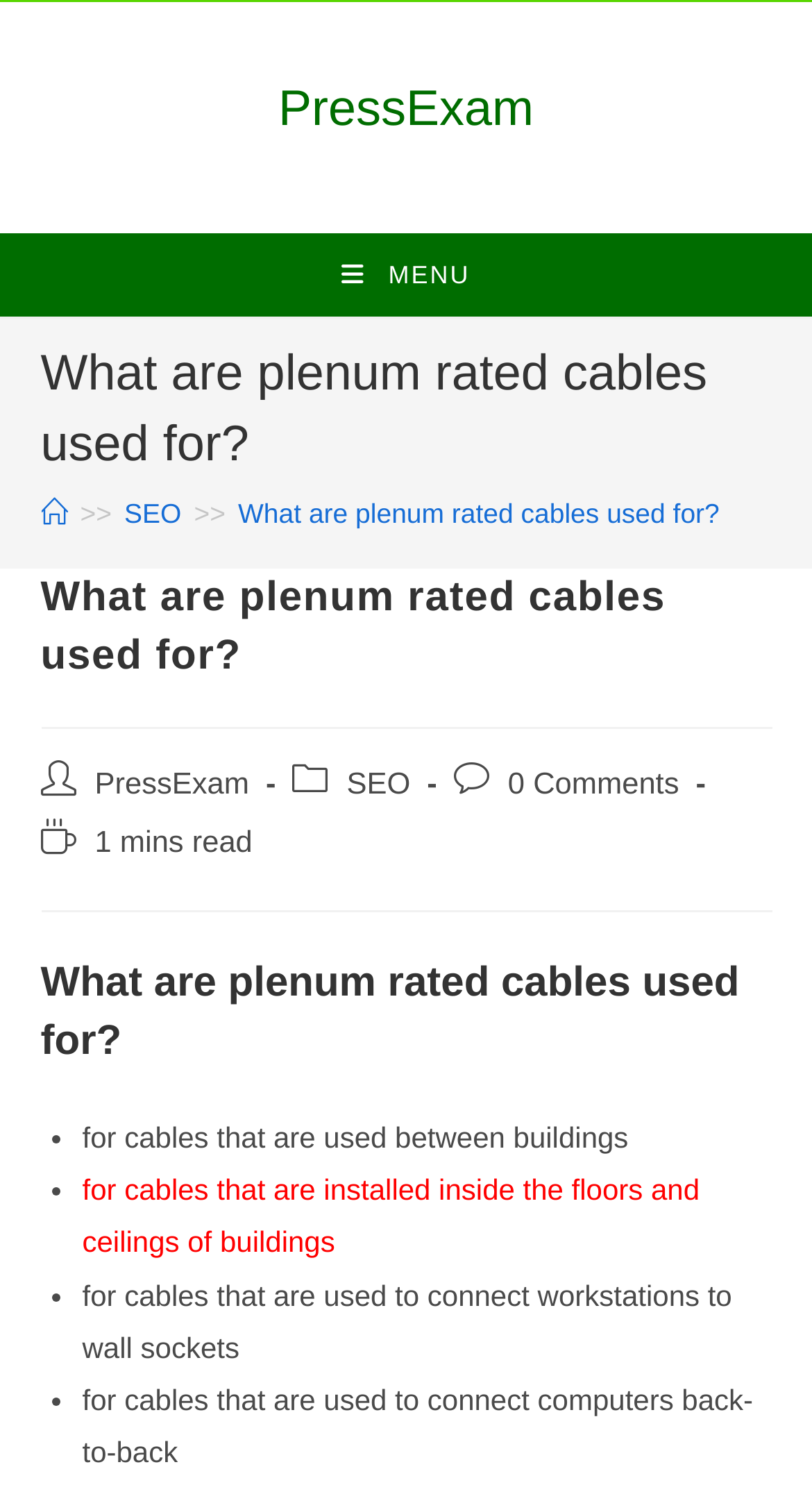Give a complete and precise description of the webpage's appearance.

This webpage is about explaining the uses of plenum rated cables. At the top, there is a link to "PressExam" and a mobile menu button. Below the mobile menu button, there is a header section with a title "What are plenum rated cables used for?" and a navigation menu with breadcrumbs showing the path "Home >> SEO >> What are plenum rated cables used for?".

Under the header section, there is a subheader section with the same title "What are plenum rated cables used for?" and some metadata about the post, including the author, category, comments, and reading time.

The main content of the webpage is a list of four points explaining the uses of plenum rated cables. The list is marked with bullet points and each point is a brief sentence describing a specific use of plenum rated cables, such as using them between buildings, inside floors and ceilings, to connect workstations to wall sockets, and to connect computers back-to-back.